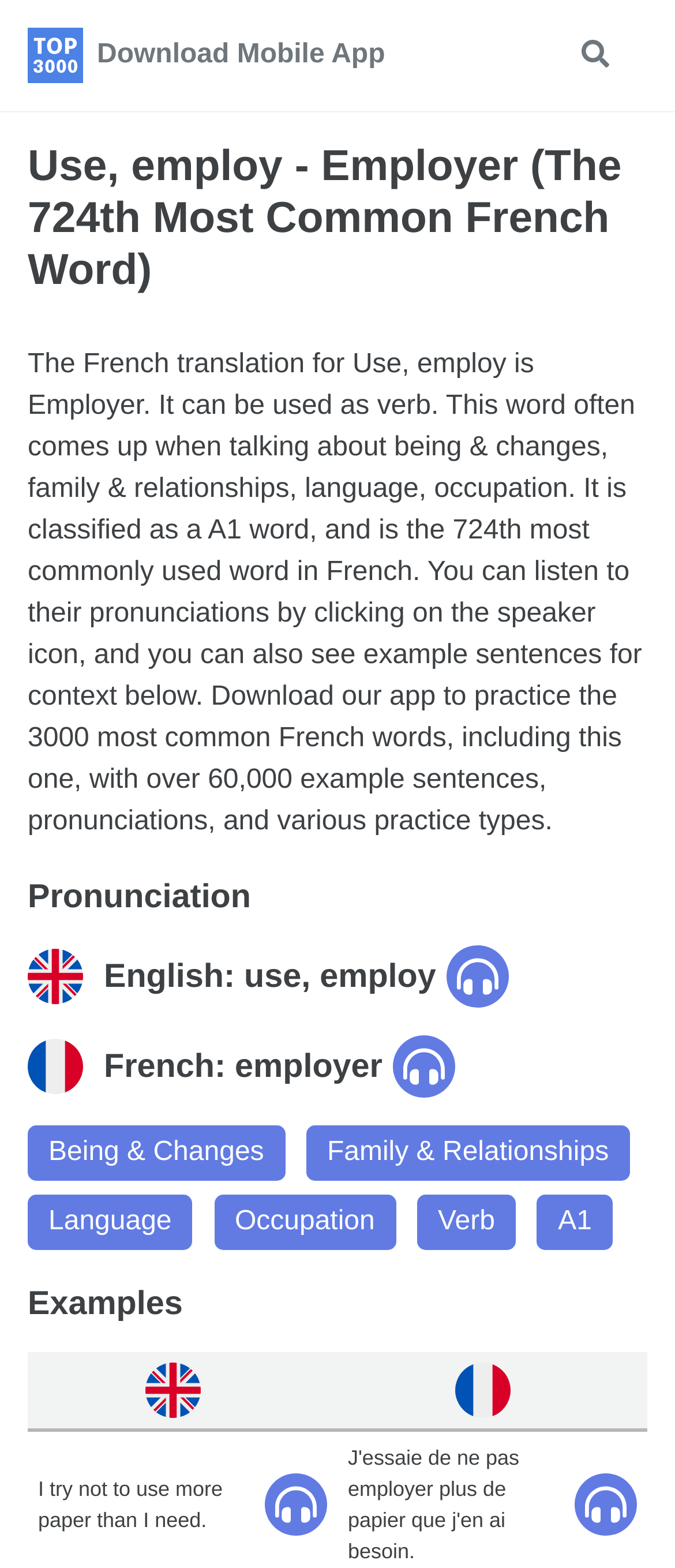Calculate the bounding box coordinates for the UI element based on the following description: "Toggle search". Ensure the coordinates are four float numbers between 0 and 1, i.e., [left, top, right, bottom].

[0.846, 0.018, 0.918, 0.053]